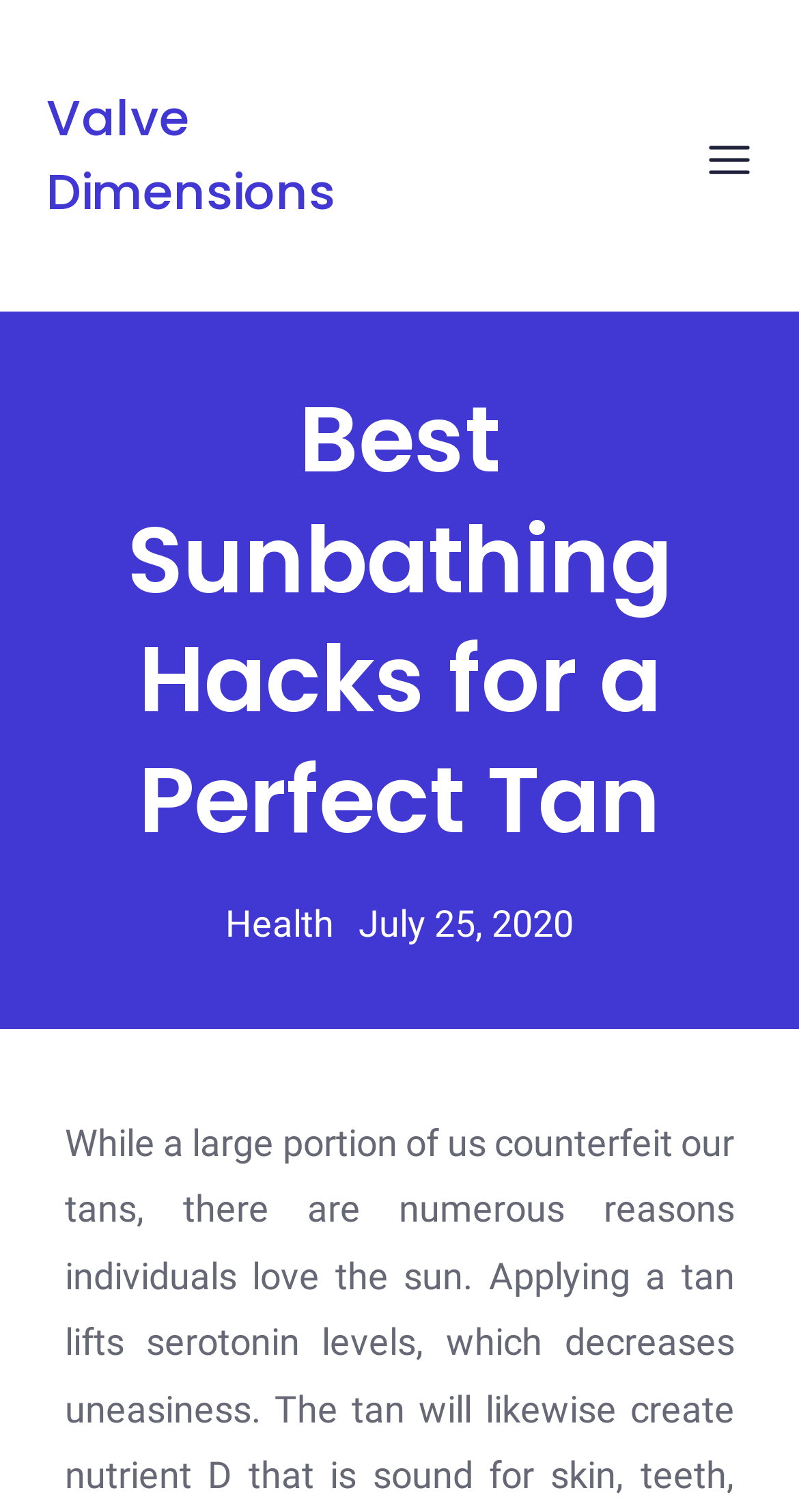Provide the bounding box coordinates of the HTML element described as: "Valve Dimensions". The bounding box coordinates should be four float numbers between 0 and 1, i.e., [left, top, right, bottom].

[0.058, 0.054, 0.442, 0.152]